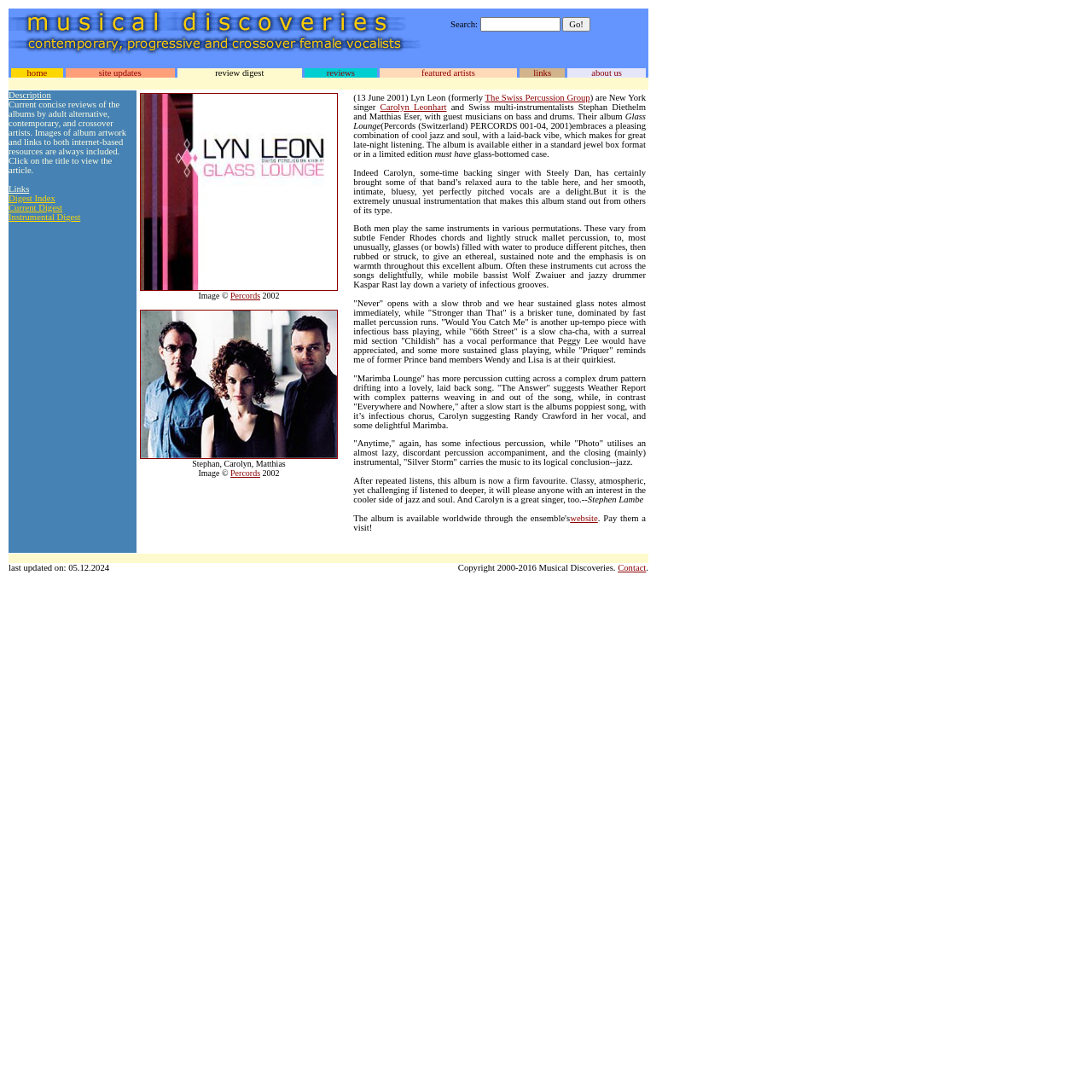Determine the bounding box coordinates of the UI element described by: "parent_node: Stephan, Carolyn, Matthias".

[0.128, 0.413, 0.309, 0.422]